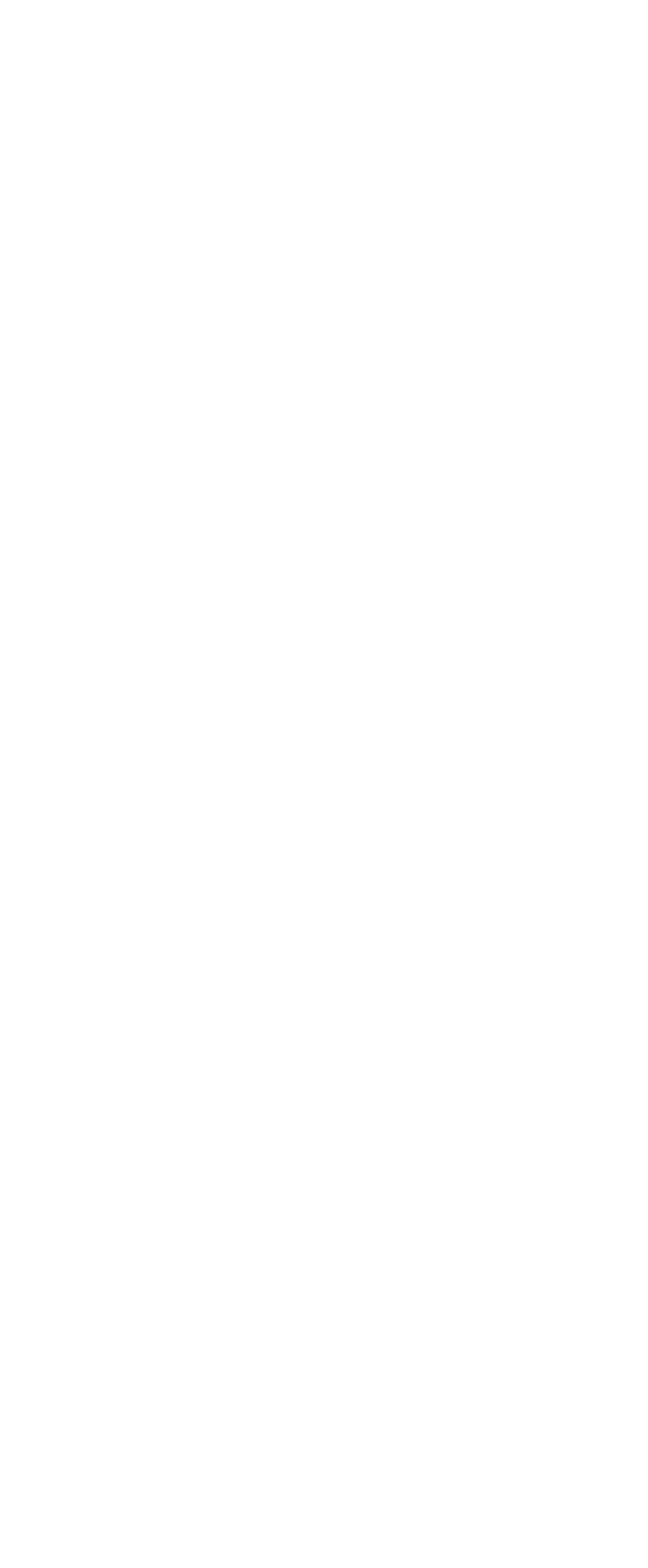Using the information in the image, give a detailed answer to the following question: What is the heading above the practice areas?

The heading 'Practice Areas' is located above the navigation menu 'Practice Areas Menu' which lists the different practice areas of the law firm.